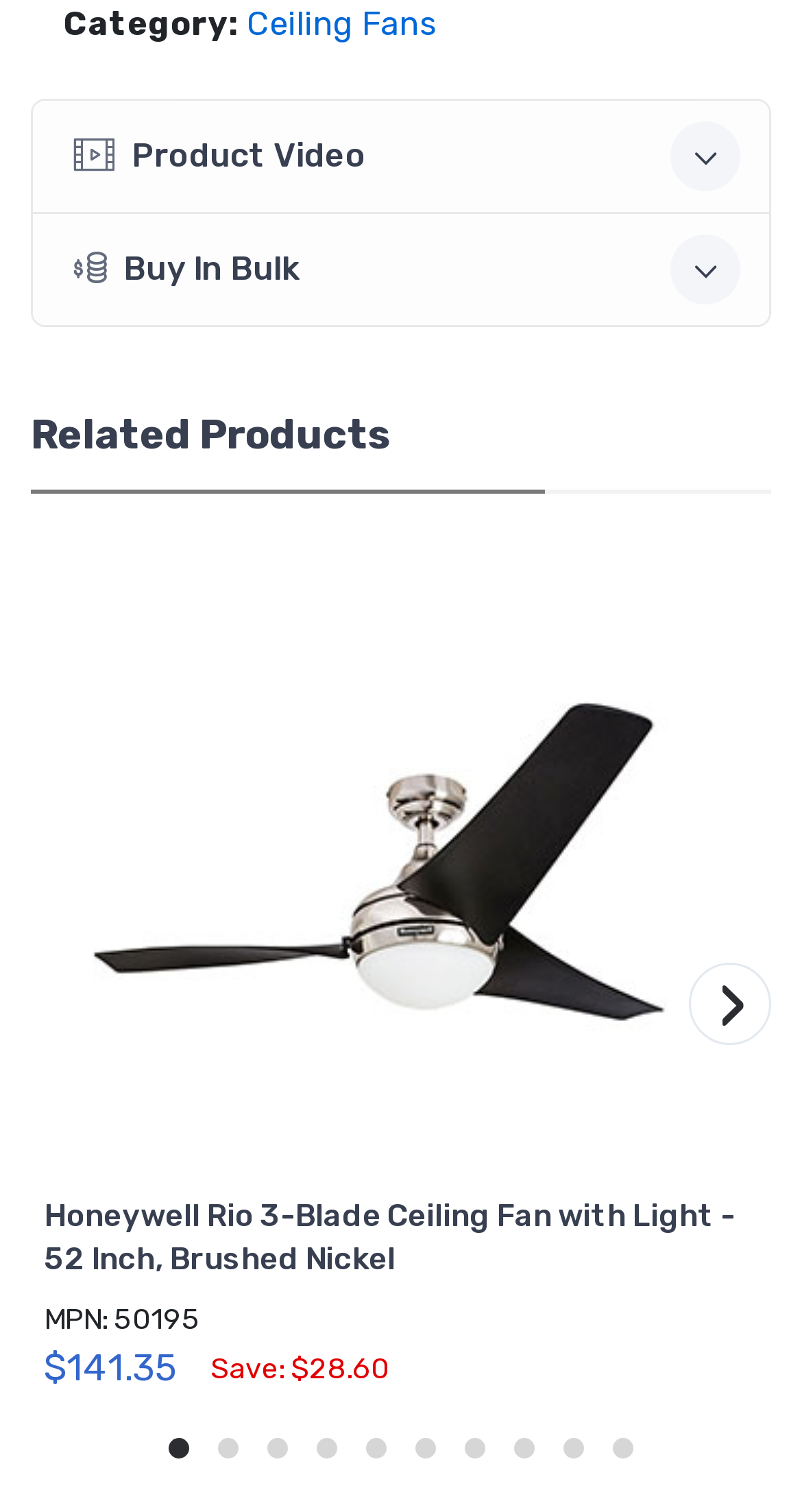Using the elements shown in the image, answer the question comprehensively: Is there a video available for the product?

There is a heading element on the webpage with the text ' Product Video ', which suggests that there is a video available for the product. Additionally, there is a button with the same text, which can be expanded to access the product video.